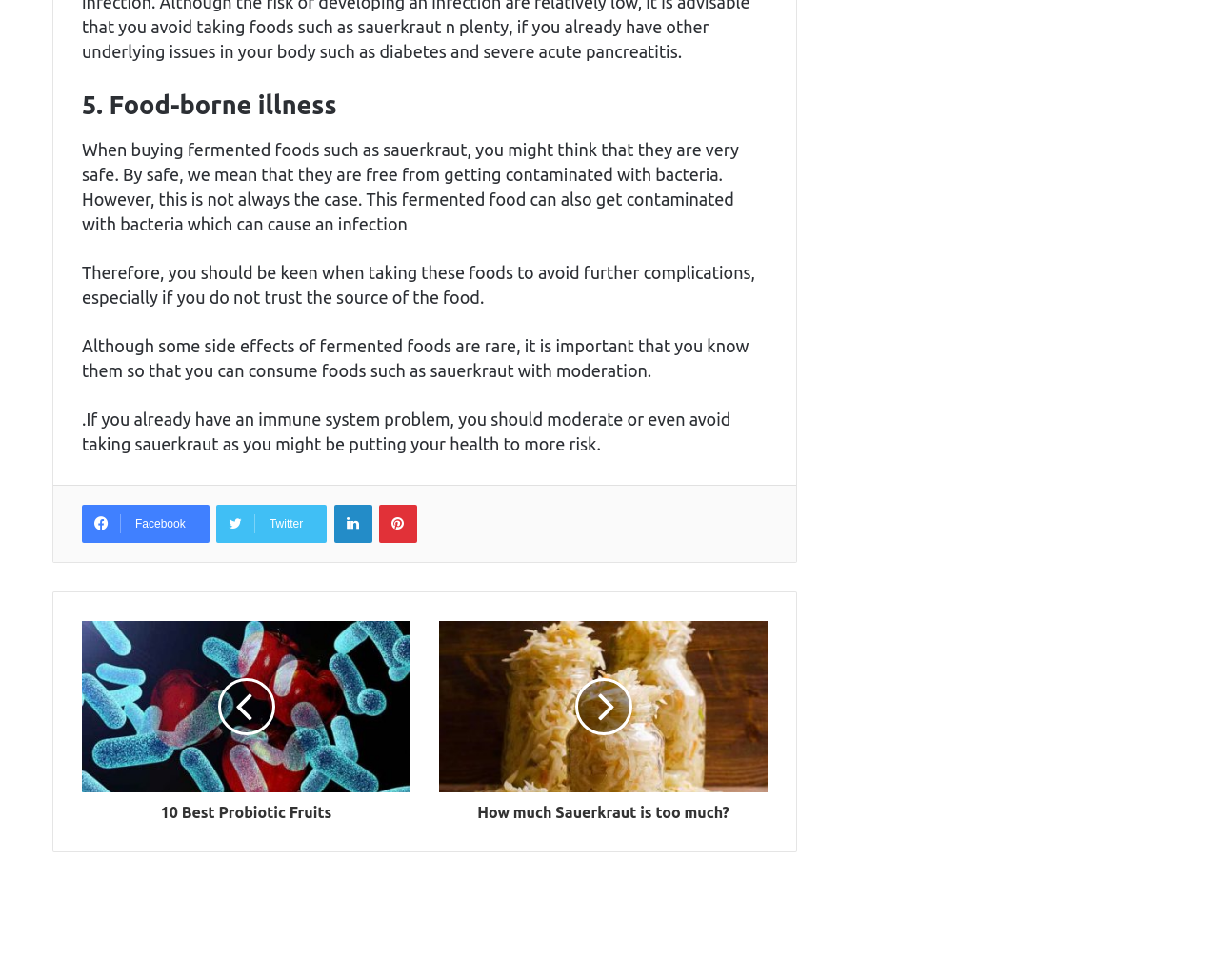Can you identify the bounding box coordinates of the clickable region needed to carry out this instruction: 'Learn about How much Sauerkraut is too much'? The coordinates should be four float numbers within the range of 0 to 1, stated as [left, top, right, bottom].

[0.36, 0.808, 0.63, 0.839]